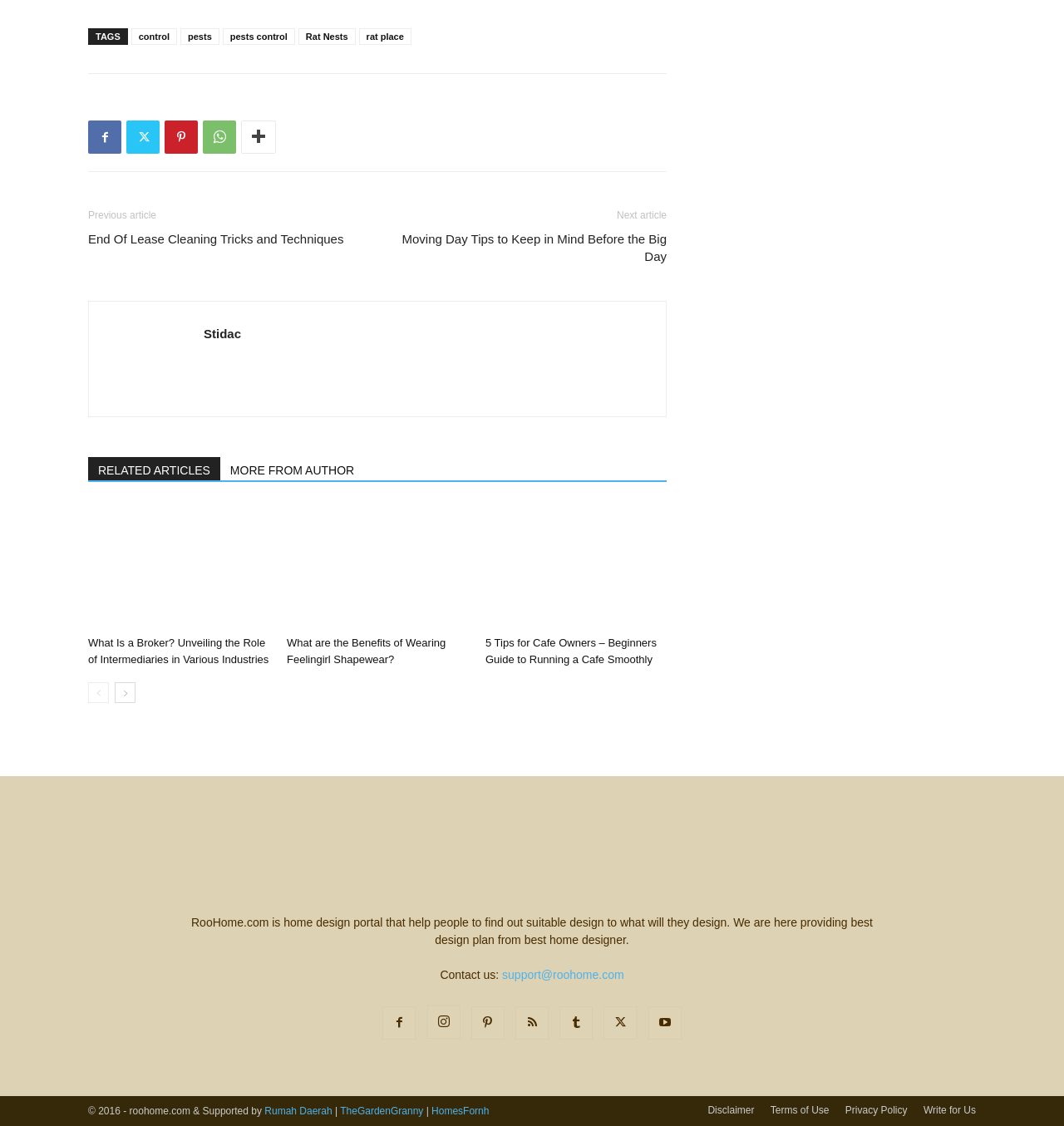Answer the question in a single word or phrase:
What are the categories of articles?

Pests, Rat Nests, etc.